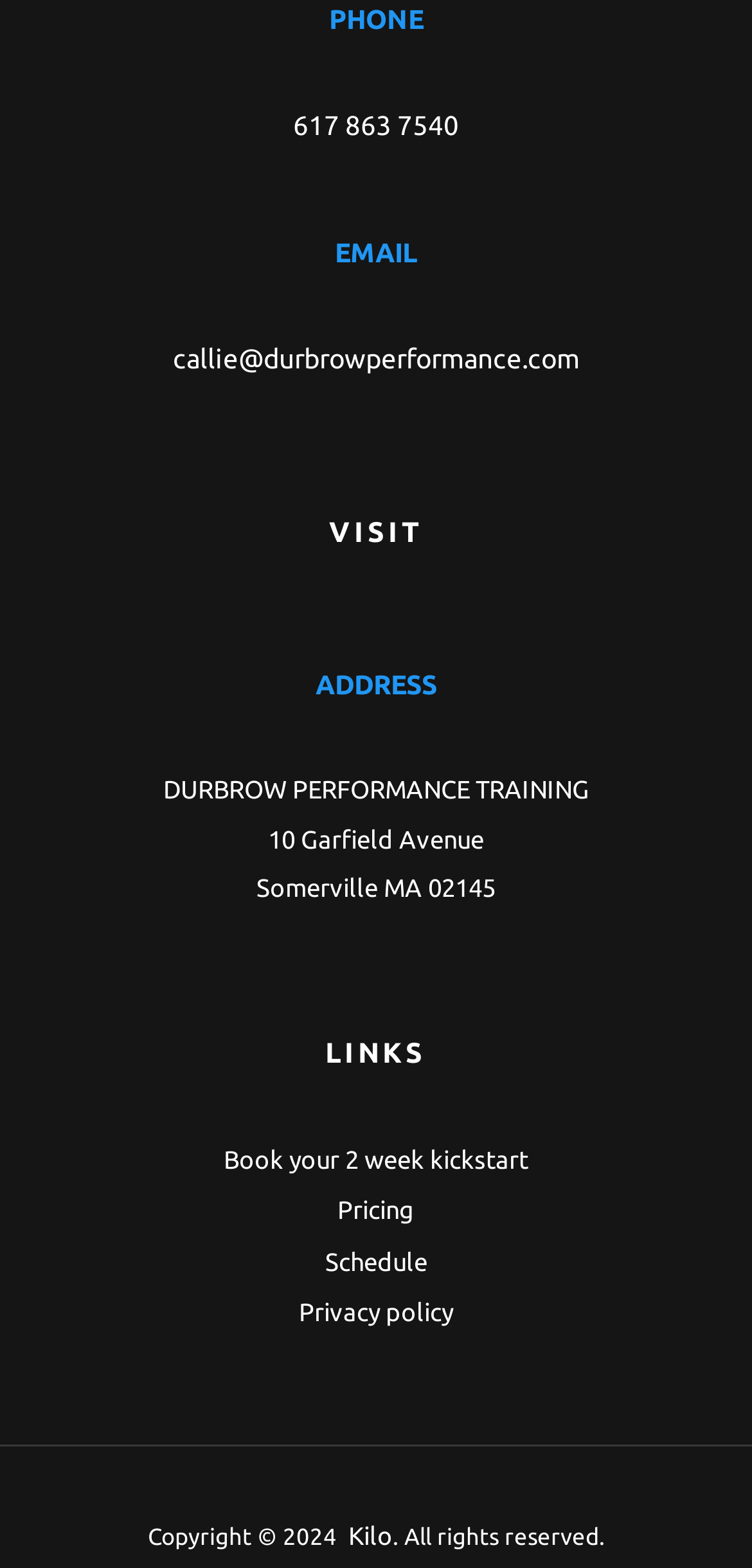Answer the question below with a single word or a brief phrase: 
What is the phone number to contact?

617 863 7540